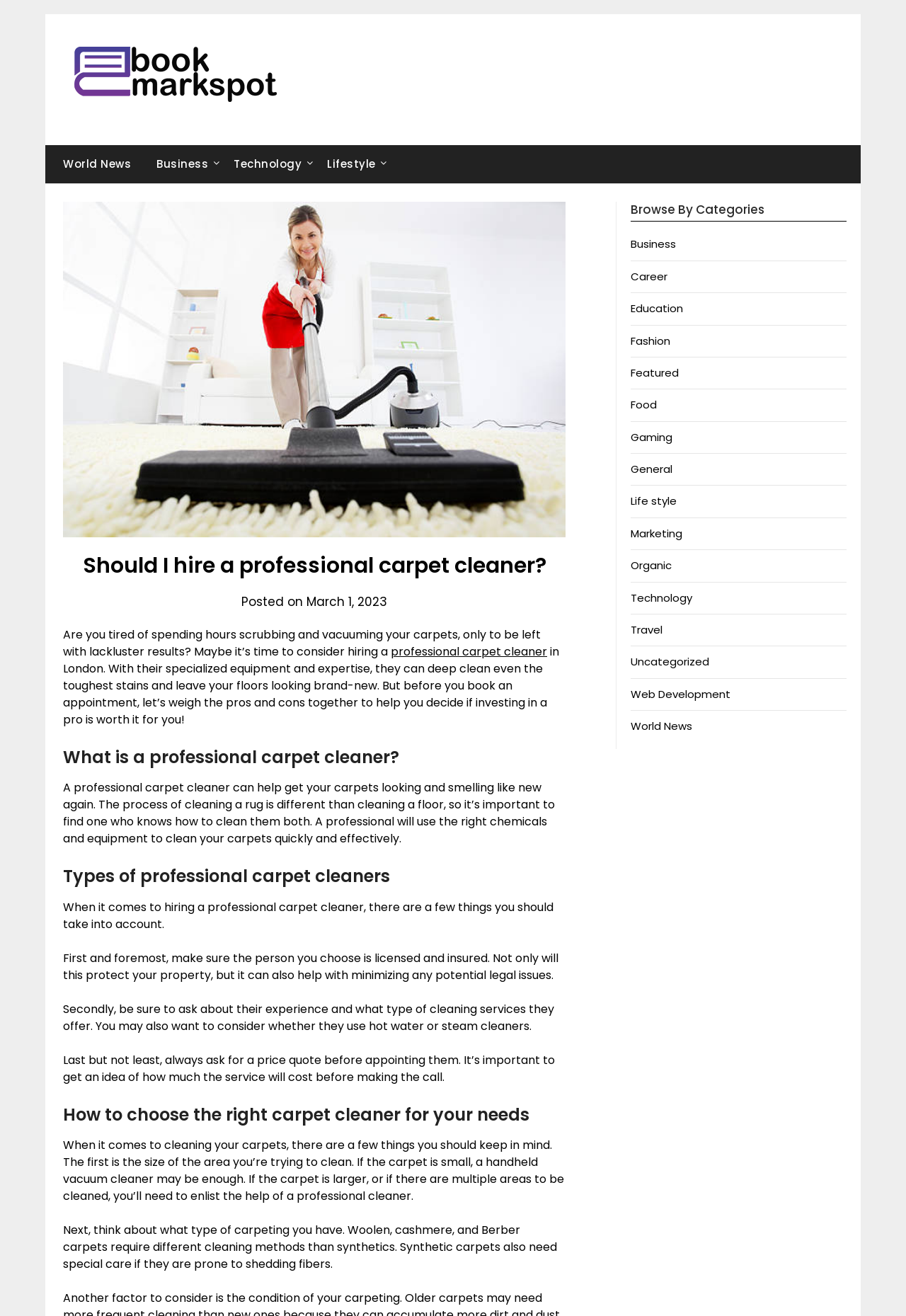What types of carpets require special care? Using the information from the screenshot, answer with a single word or phrase.

Woolen, cashmere, and Berber